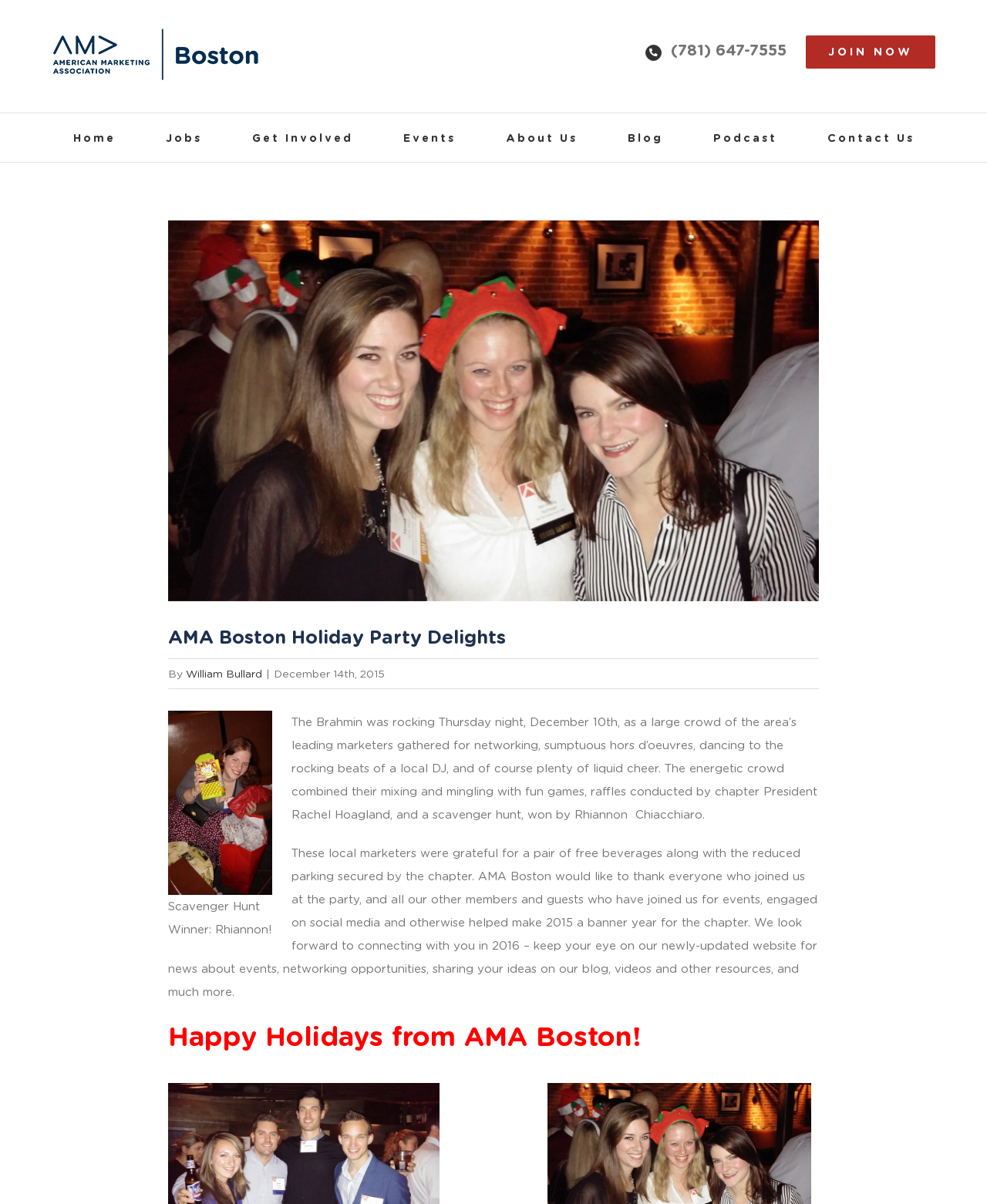Locate the bounding box coordinates of the area to click to fulfill this instruction: "Click the AMA Boston Logo". The bounding box should be presented as four float numbers between 0 and 1, in the order [left, top, right, bottom].

[0.052, 0.022, 0.263, 0.068]